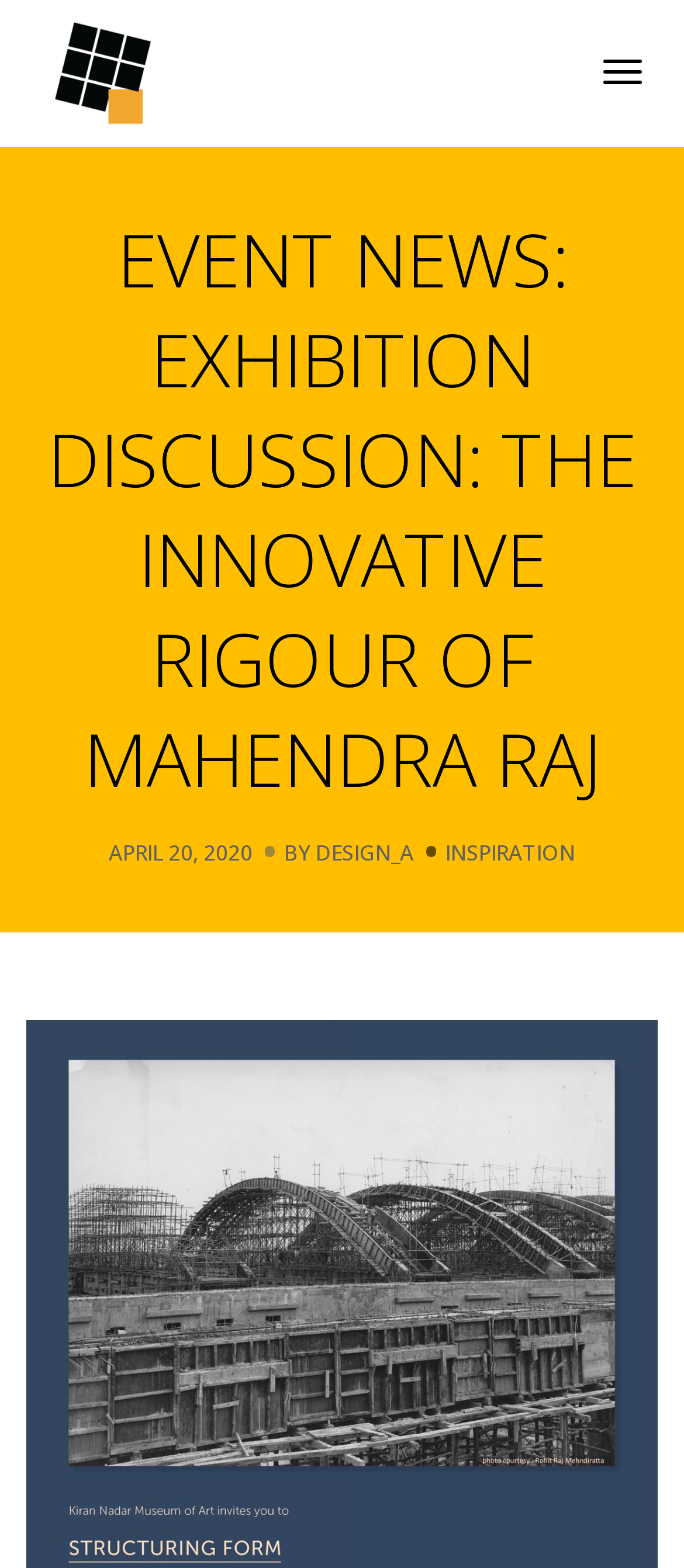Find the bounding box coordinates for the HTML element described as: "Ground Protection Mats Suppliers". The coordinates should consist of four float values between 0 and 1, i.e., [left, top, right, bottom].

None